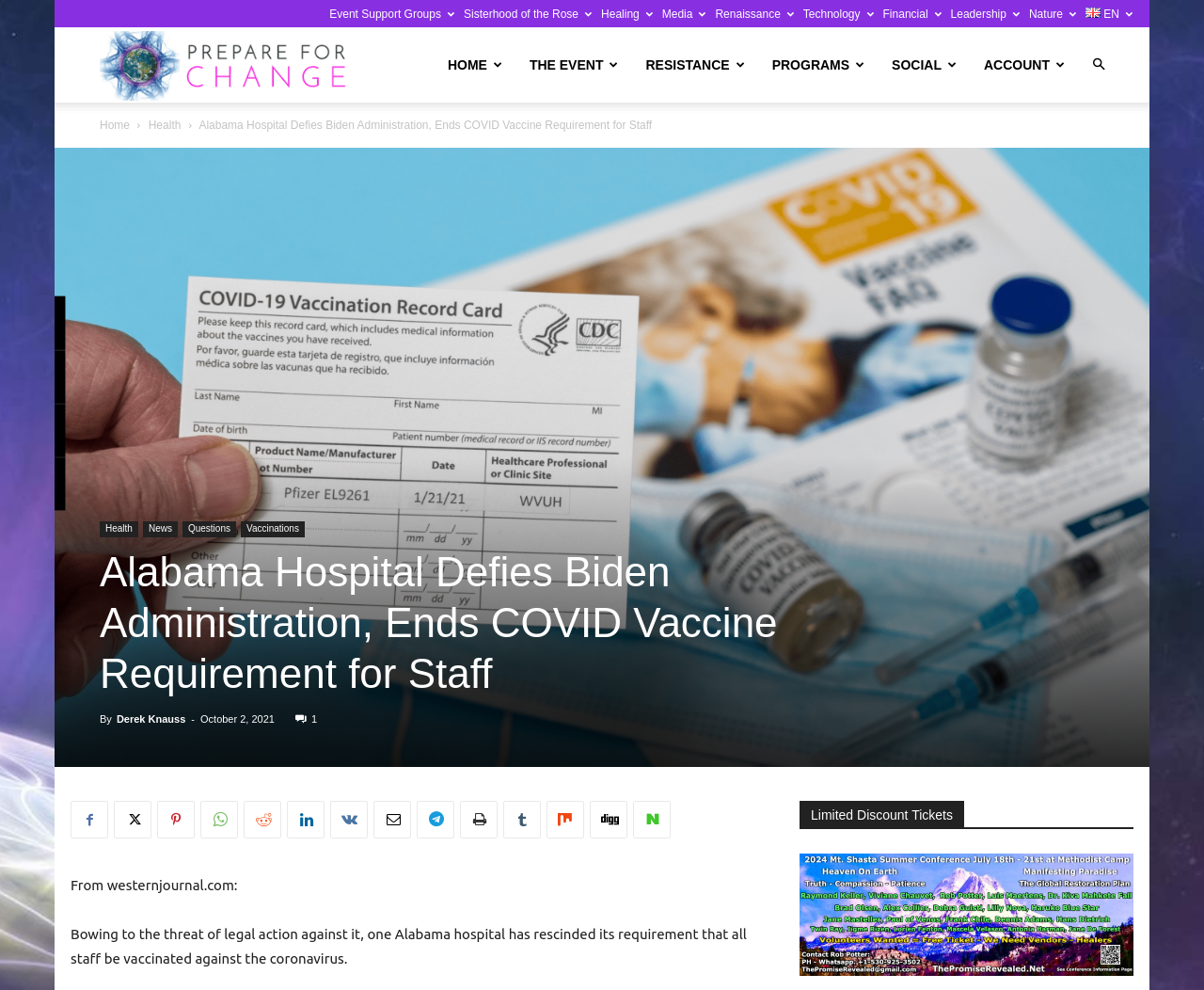What is the topic of the article?
Please respond to the question with a detailed and informative answer.

The article discusses how an Alabama hospital has rescinded its requirement that all staff be vaccinated against the coronavirus, indicating that the topic is related to COVID vaccine requirements.